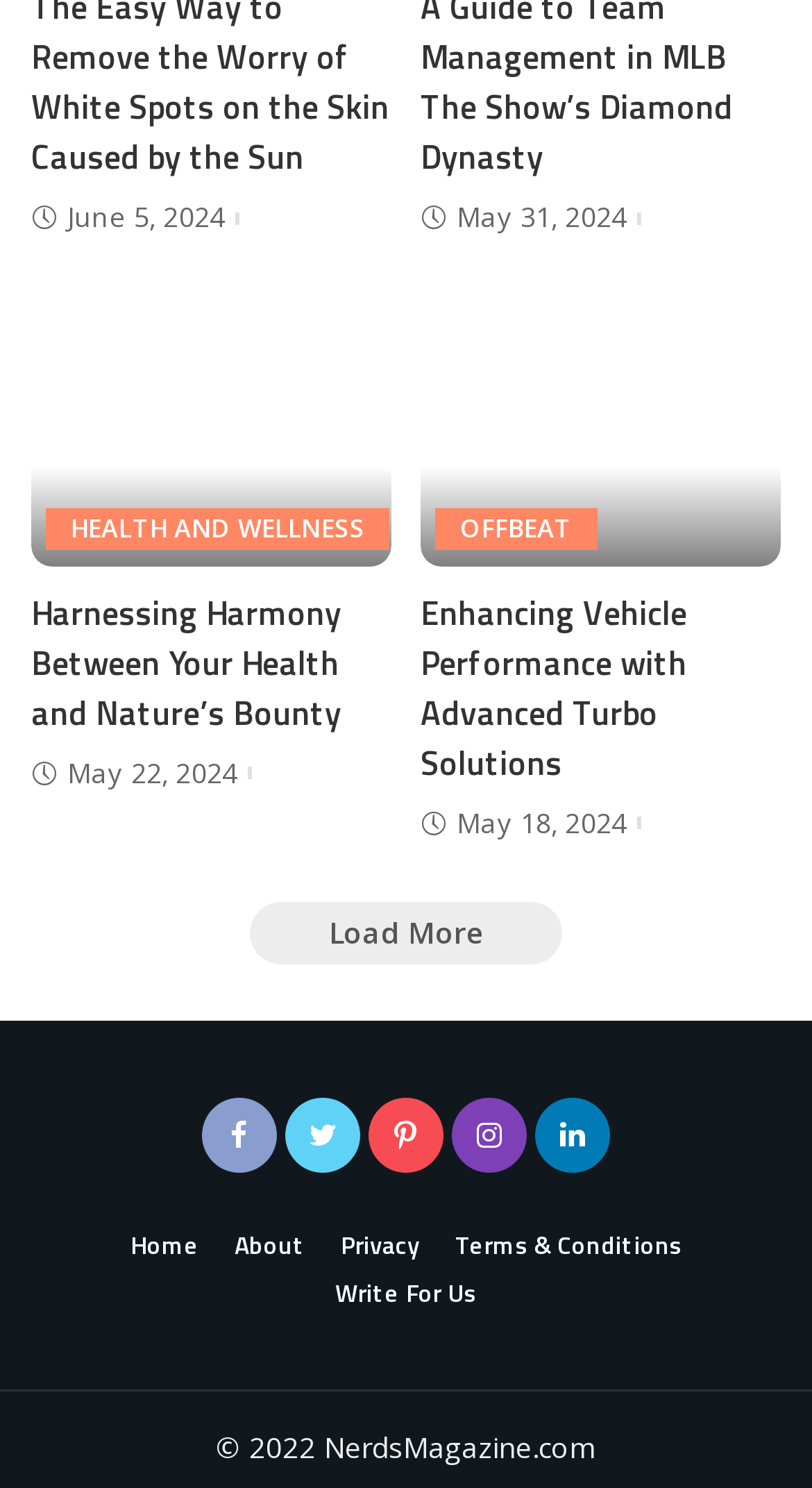Identify the bounding box coordinates for the region of the element that should be clicked to carry out the instruction: "Read about enhancing vehicle performance". The bounding box coordinates should be four float numbers between 0 and 1, i.e., [left, top, right, bottom].

[0.518, 0.394, 0.962, 0.529]